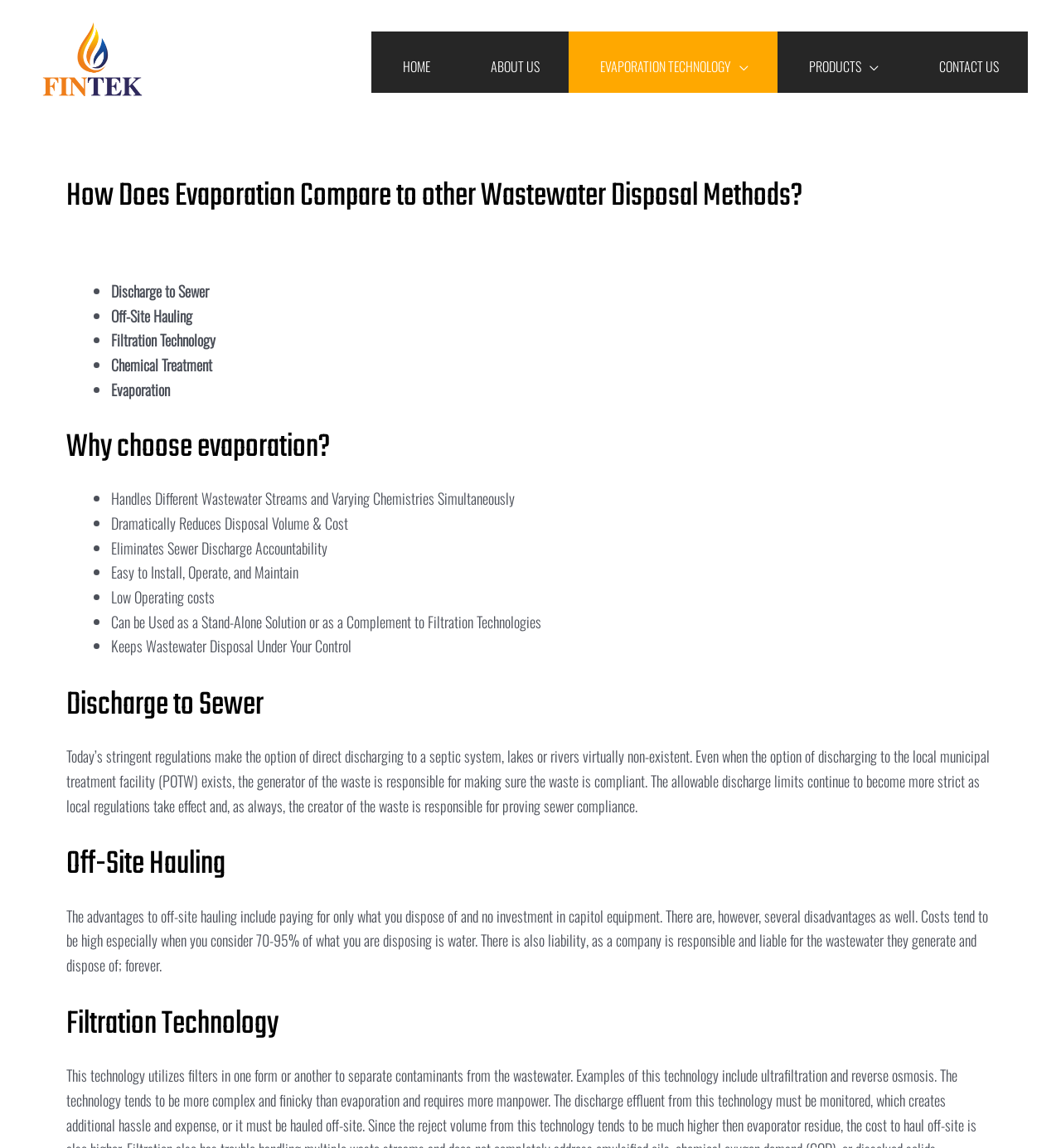Locate and provide the bounding box coordinates for the HTML element that matches this description: "About Us".

[0.433, 0.027, 0.536, 0.081]